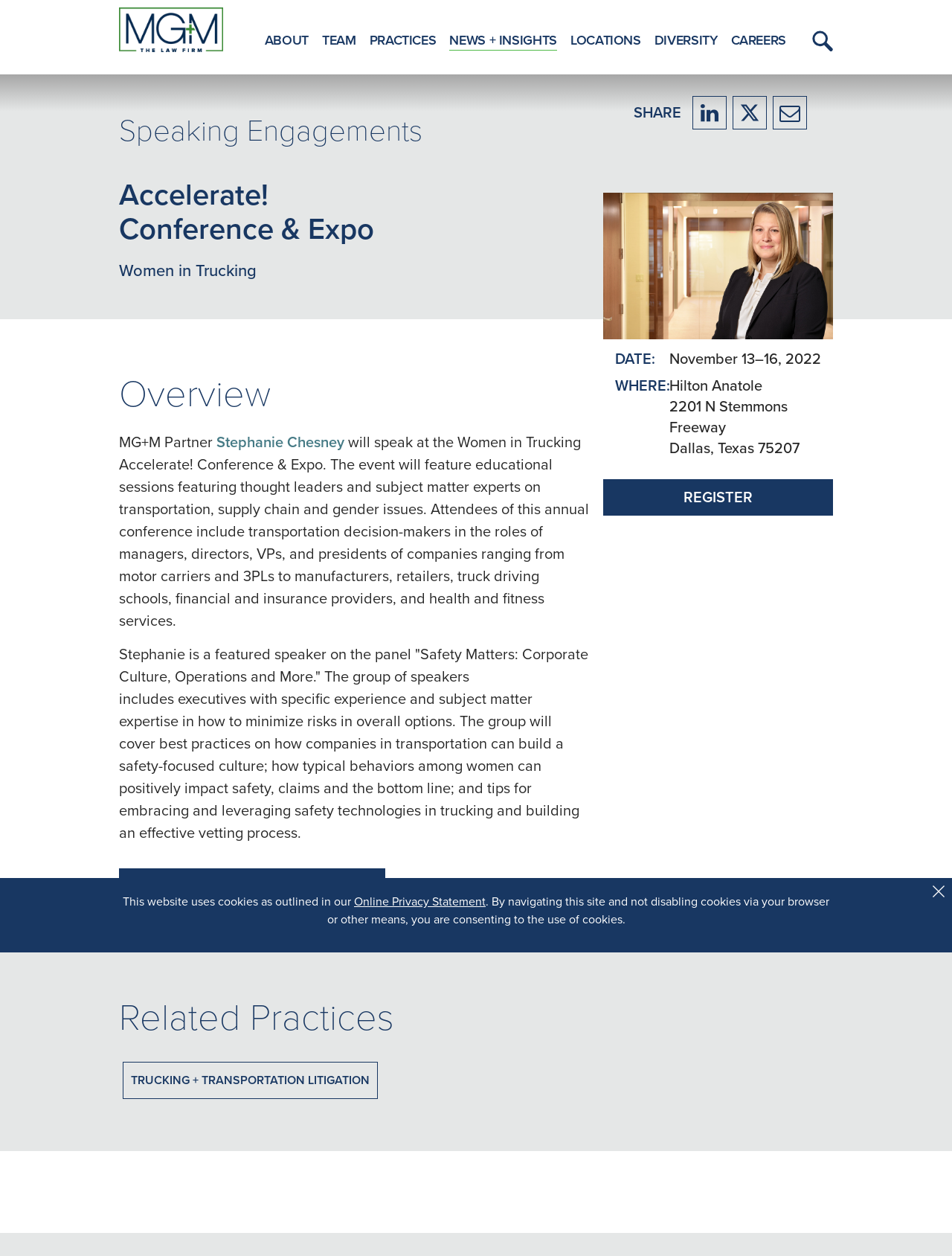Provide the bounding box coordinates of the HTML element described as: "Diversity". The bounding box coordinates should be four float numbers between 0 and 1, i.e., [left, top, right, bottom].

[0.687, 0.024, 0.754, 0.039]